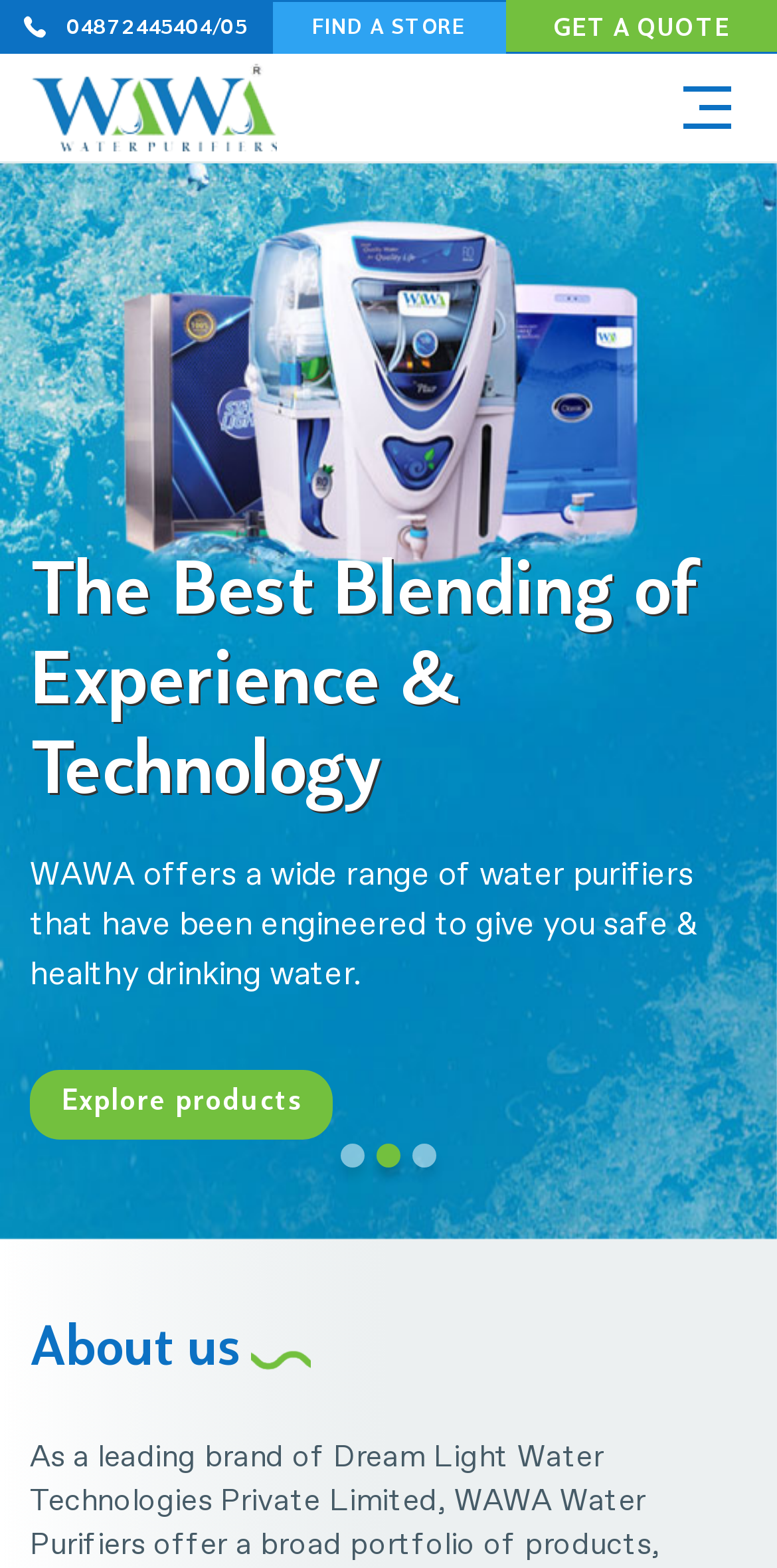Identify and provide the text content of the webpage's primary headline.

Purifying water.
Enriching lives!